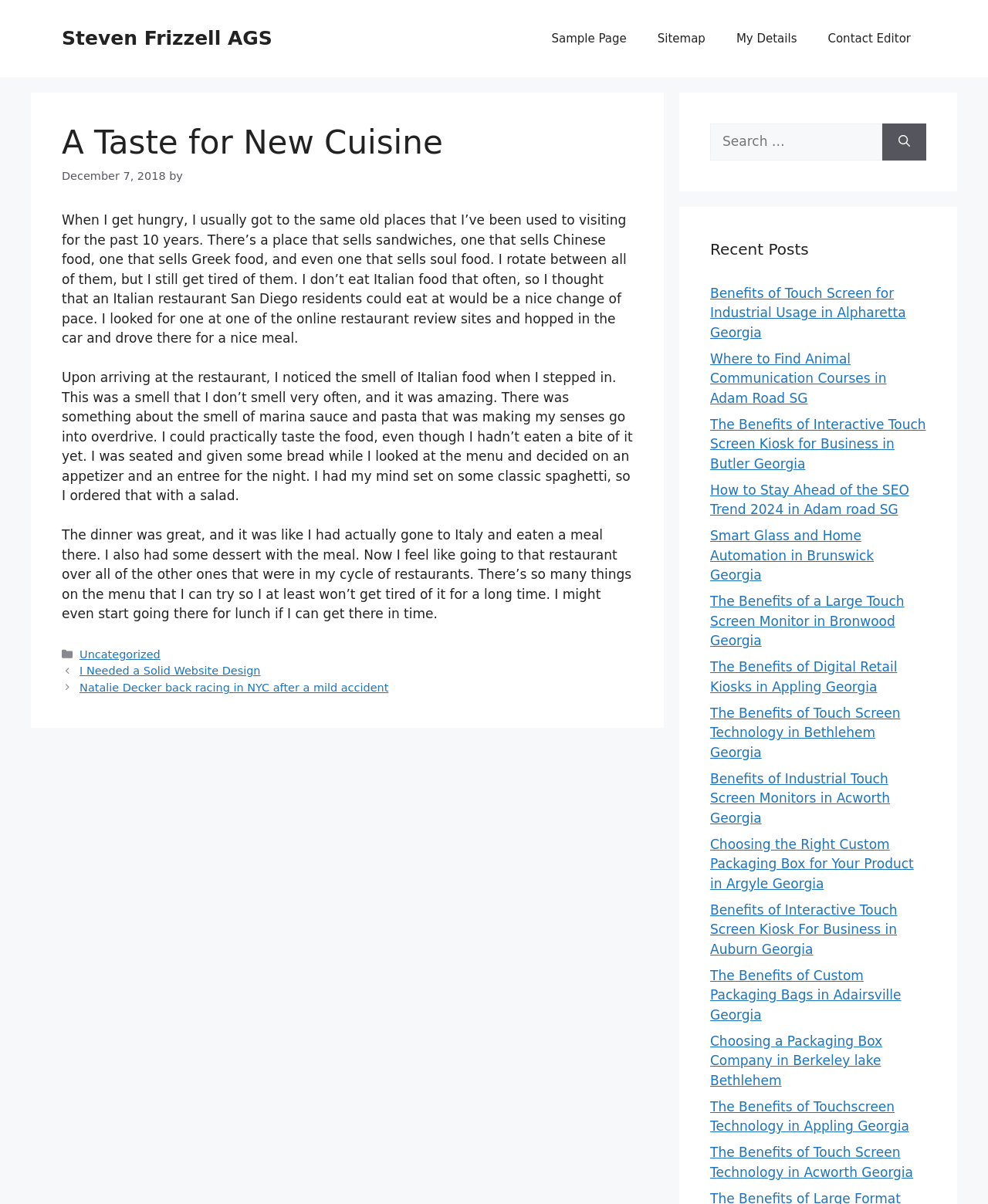Indicate the bounding box coordinates of the element that must be clicked to execute the instruction: "Visit the 'Uncategorized' category". The coordinates should be given as four float numbers between 0 and 1, i.e., [left, top, right, bottom].

[0.081, 0.538, 0.162, 0.549]